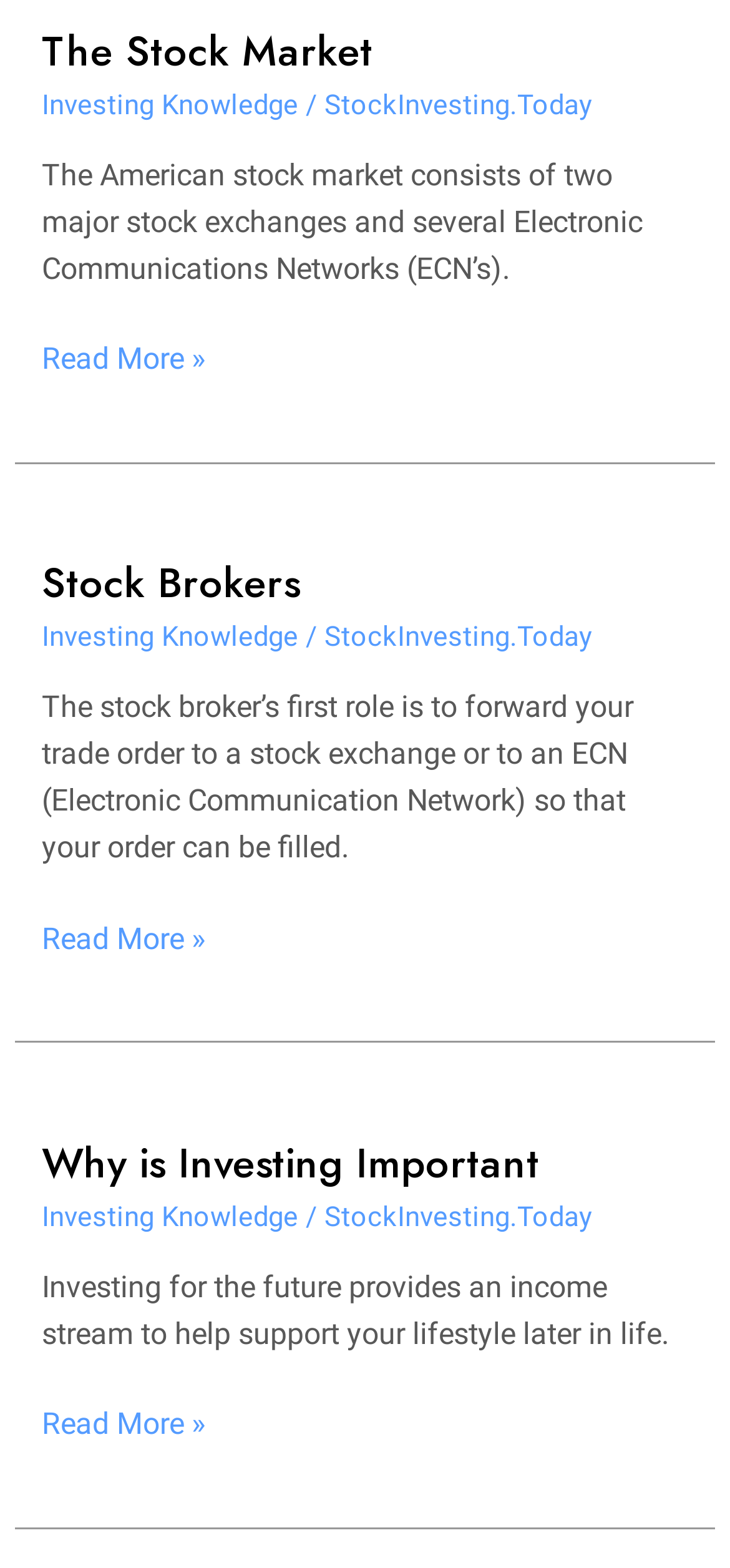Predict the bounding box of the UI element based on the description: "Stock Brokers Read More »". The coordinates should be four float numbers between 0 and 1, formatted as [left, top, right, bottom].

[0.058, 0.585, 0.283, 0.614]